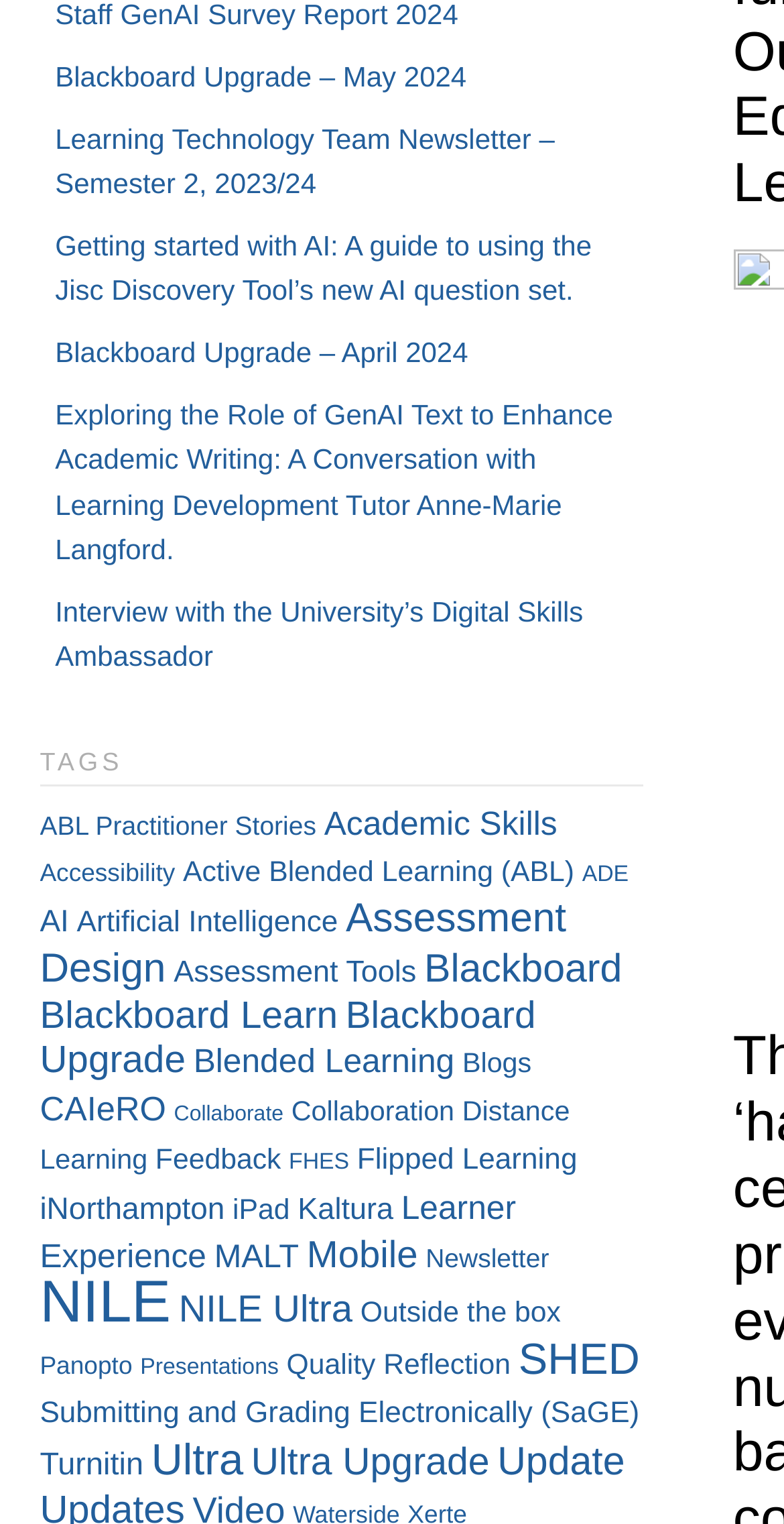What is the topic with the most items?
Please provide a full and detailed response to the question.

I scanned the links under the 'TAGS' heading and found that 'NILE' has the most items, with 159 items.